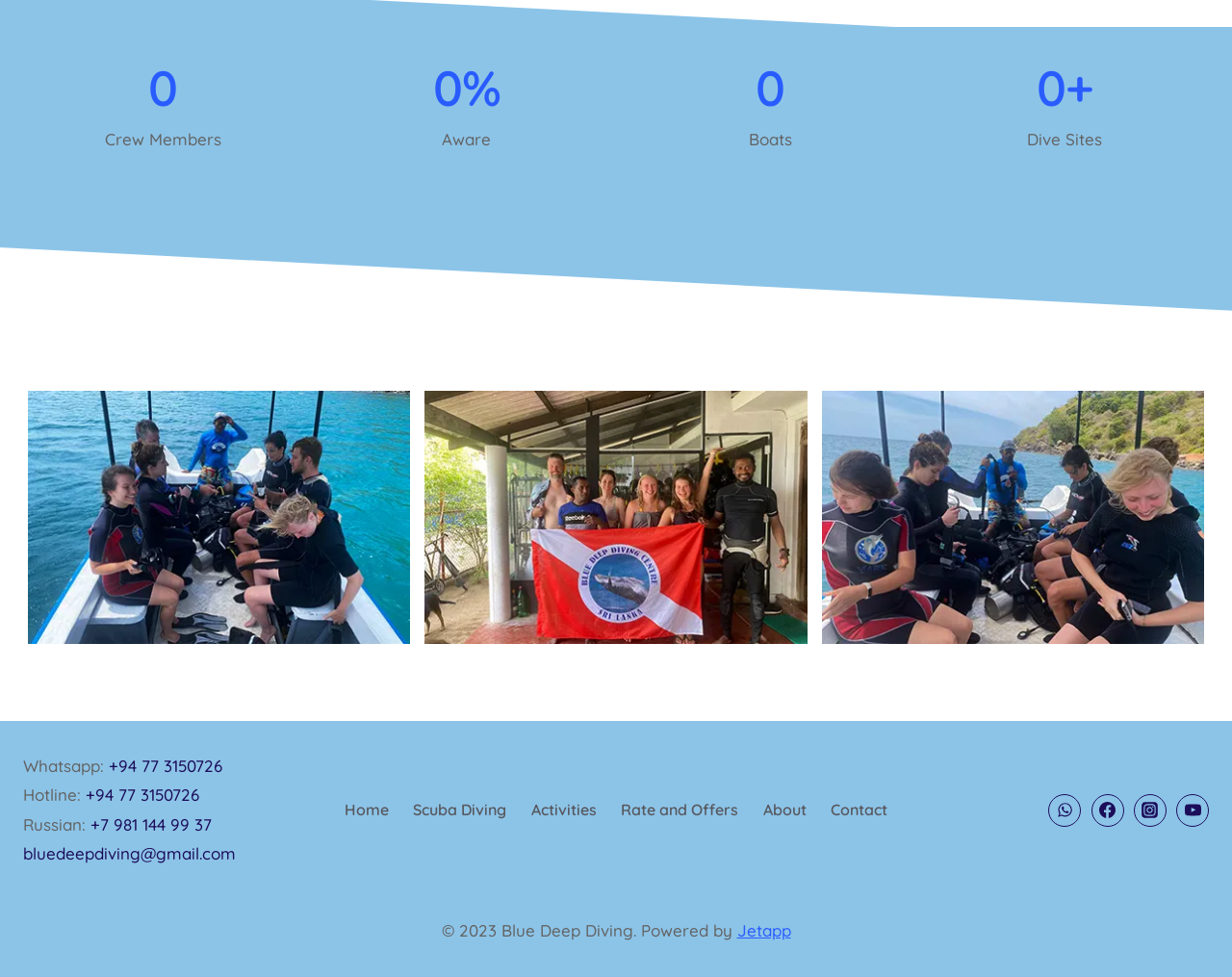Please determine the bounding box coordinates of the element to click in order to execute the following instruction: "Check the hotline number". The coordinates should be four float numbers between 0 and 1, specified as [left, top, right, bottom].

[0.07, 0.803, 0.162, 0.824]